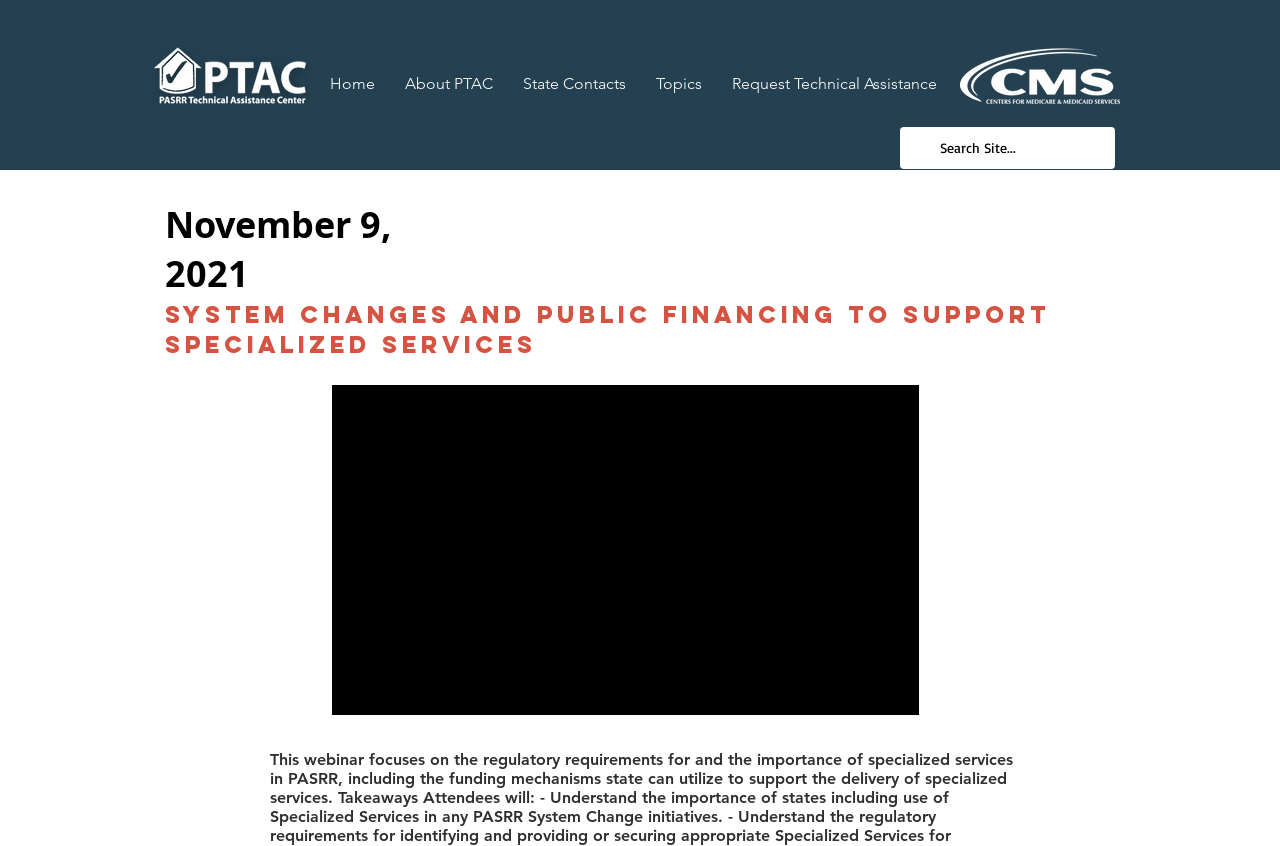Generate the text content of the main headline of the webpage.

November 9, 2021